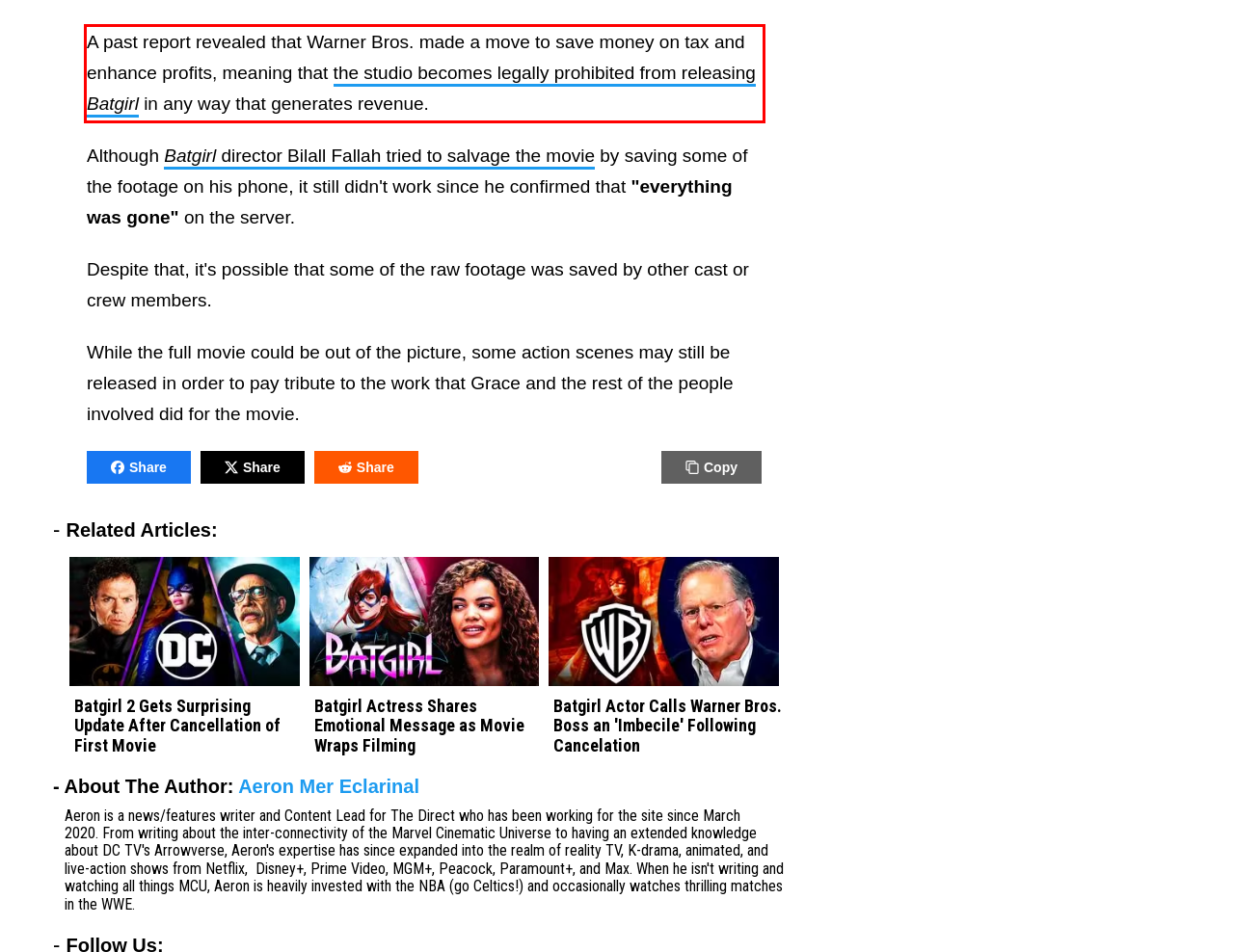Given a webpage screenshot with a red bounding box, perform OCR to read and deliver the text enclosed by the red bounding box.

A past report revealed that Warner Bros. made a move to save money on tax and enhance profits, meaning that the studio becomes legally prohibited from releasing Batgirl in any way that generates revenue.